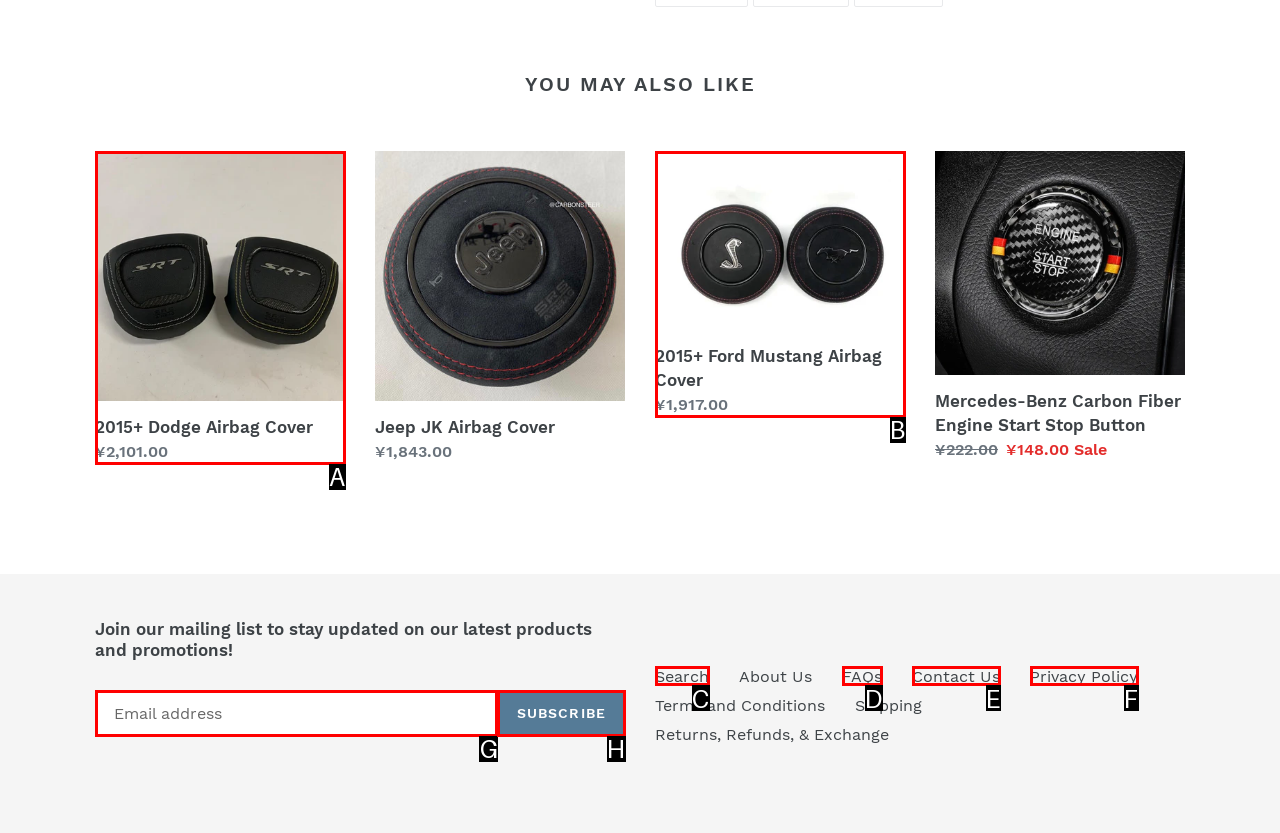Determine which option matches the element description: 2015+ Ford Mustang Airbag Cover
Answer using the letter of the correct option.

B